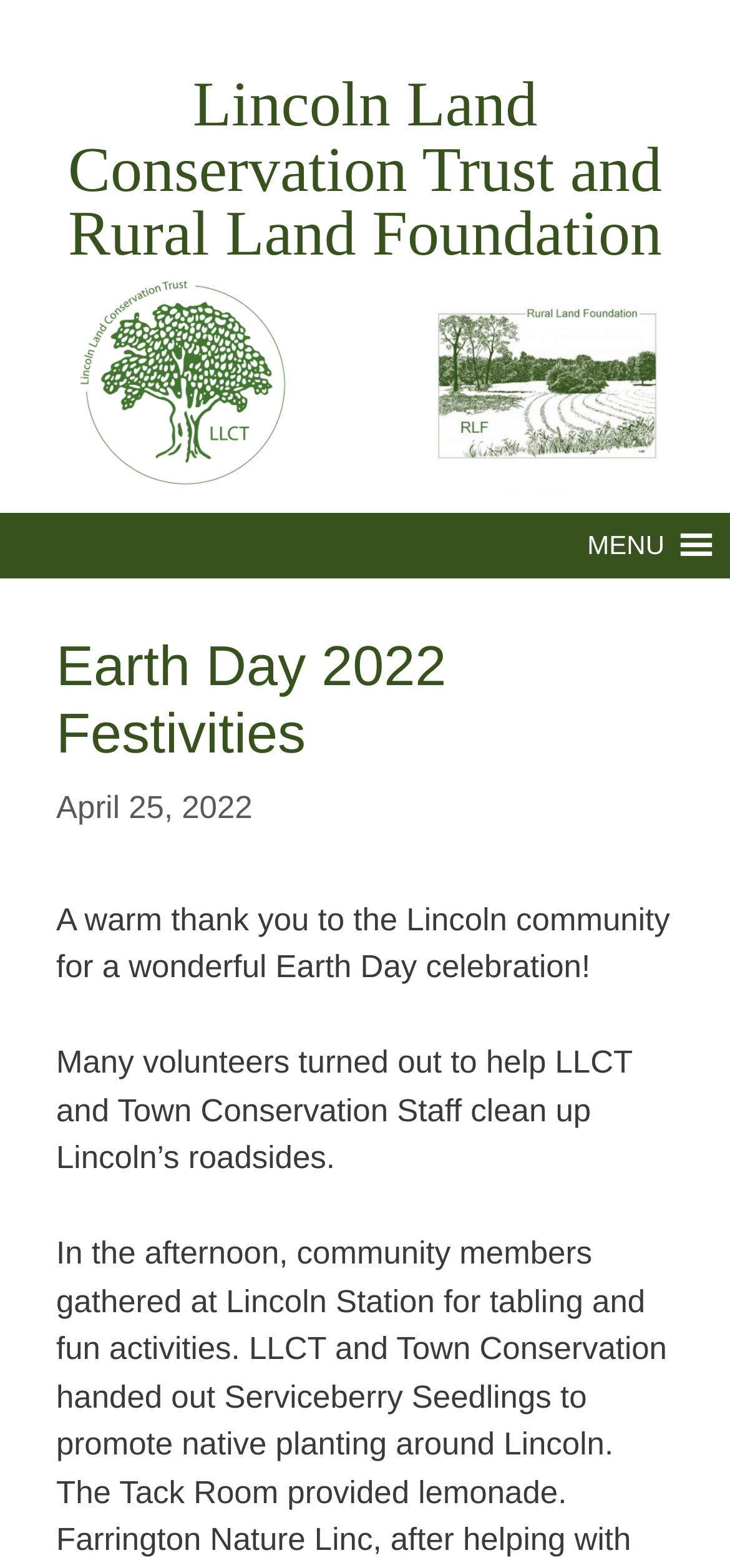What is the purpose of the MENU button?
Please use the image to provide an in-depth answer to the question.

I inferred this by looking at the button element with the text 'MENU' and the icon '', which is commonly used to represent a menu. The 'expanded: False' property also suggests that the menu is not currently expanded.